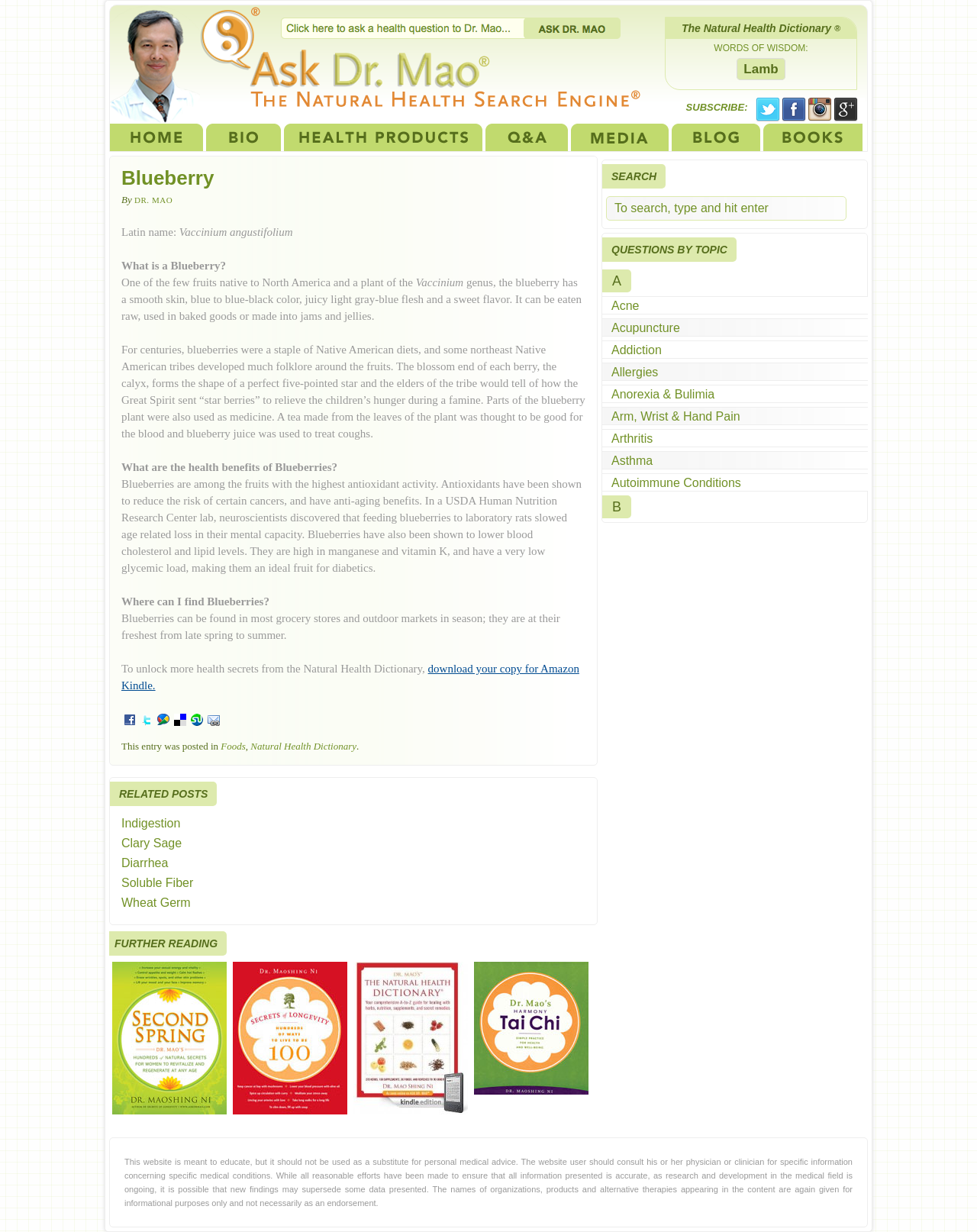What is the name of the fruit described on this webpage?
Could you please answer the question thoroughly and with as much detail as possible?

The webpage has a heading 'Blueberry' and provides detailed information about the fruit, including its Latin name, characteristics, and health benefits.